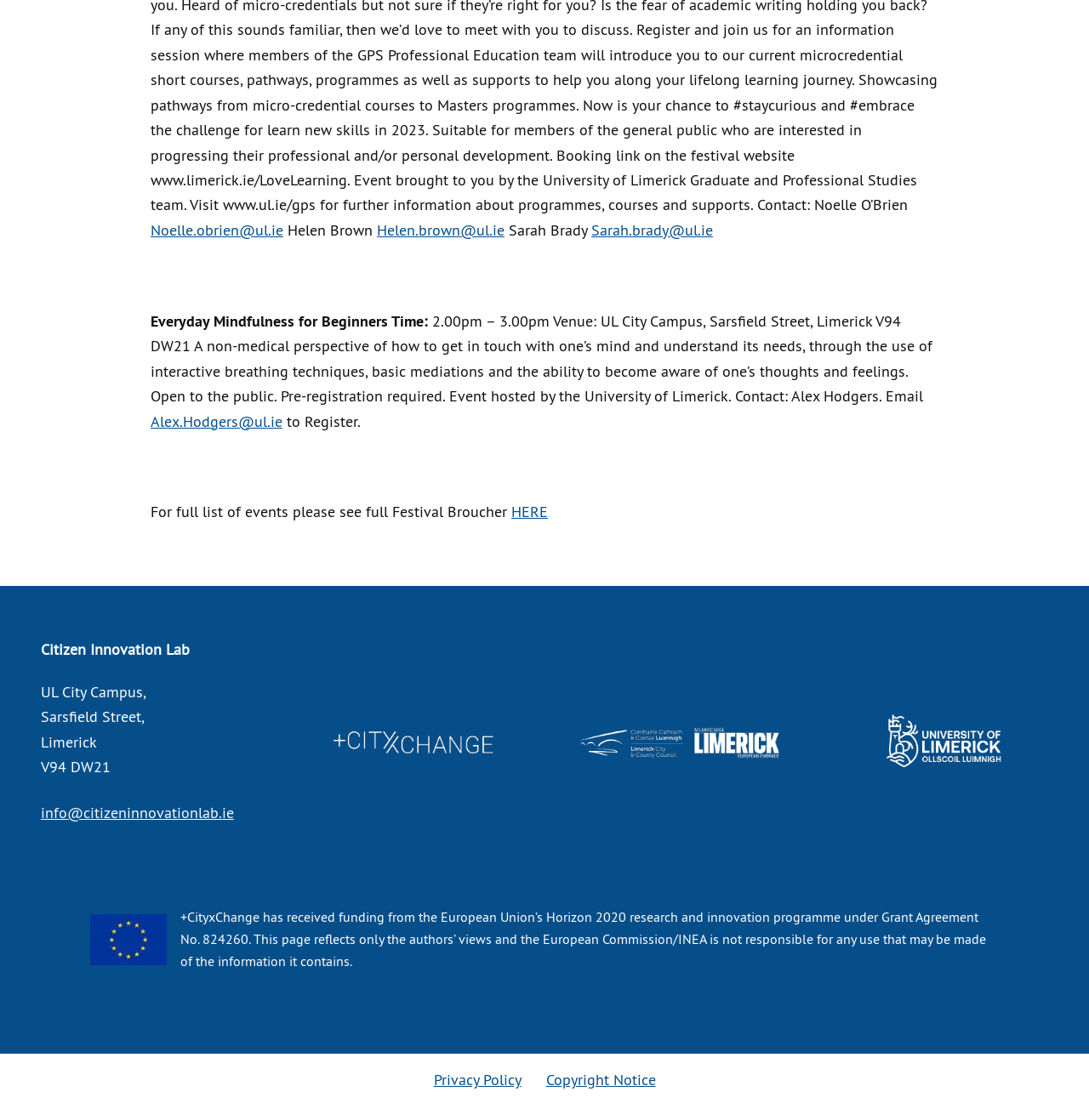Given the content of the image, can you provide a detailed answer to the question?
What is the venue of the event?

I found the venue by reading the text description of the event 'Everyday Mindfulness for Beginners' which mentions the venue as 'UL City Campus, Sarsfield Street, Limerick V94 DW21'.